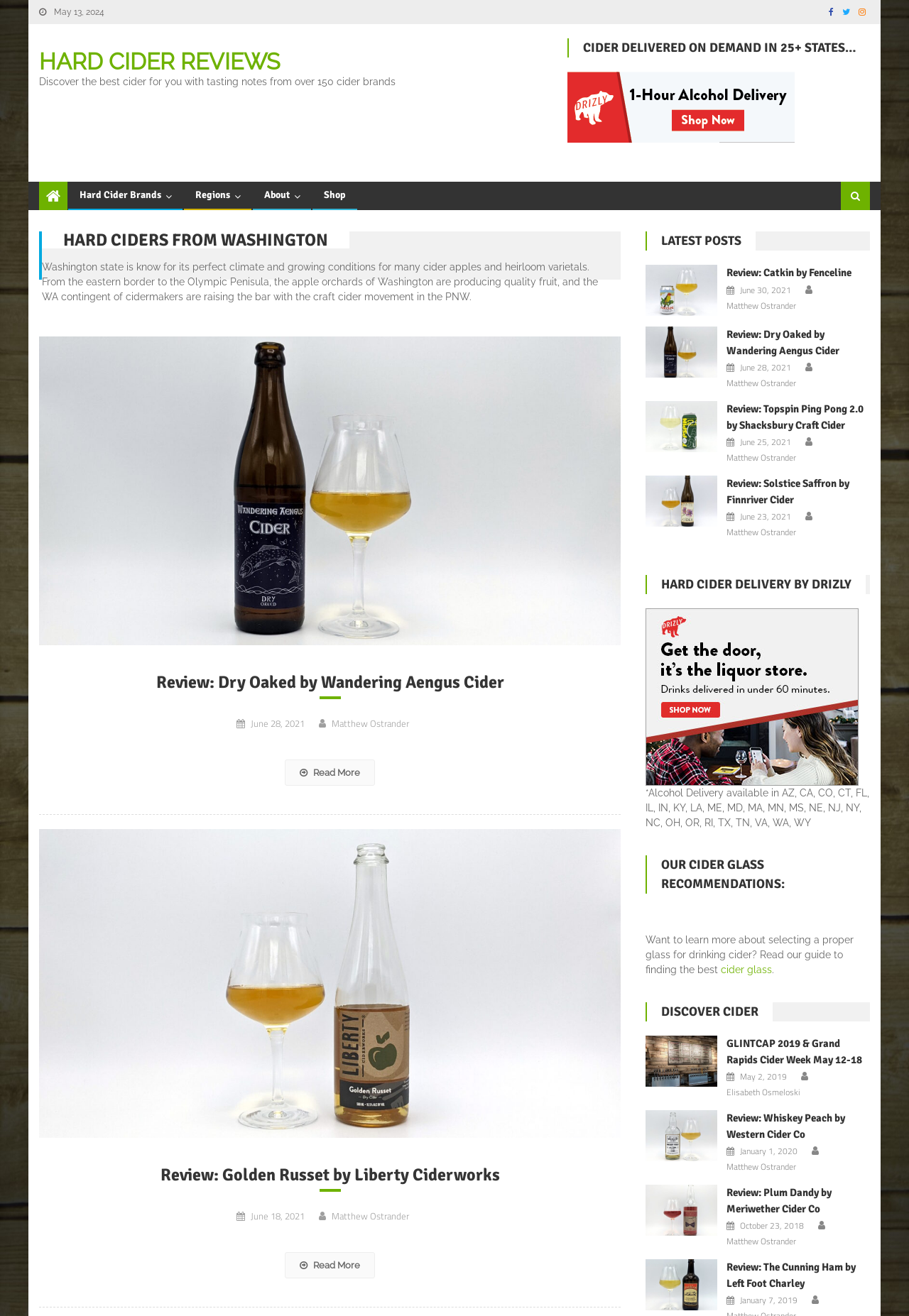What is the name of the cider brand reviewed in the first article?
Please use the image to provide a one-word or short phrase answer.

Wandering Aengus Cider